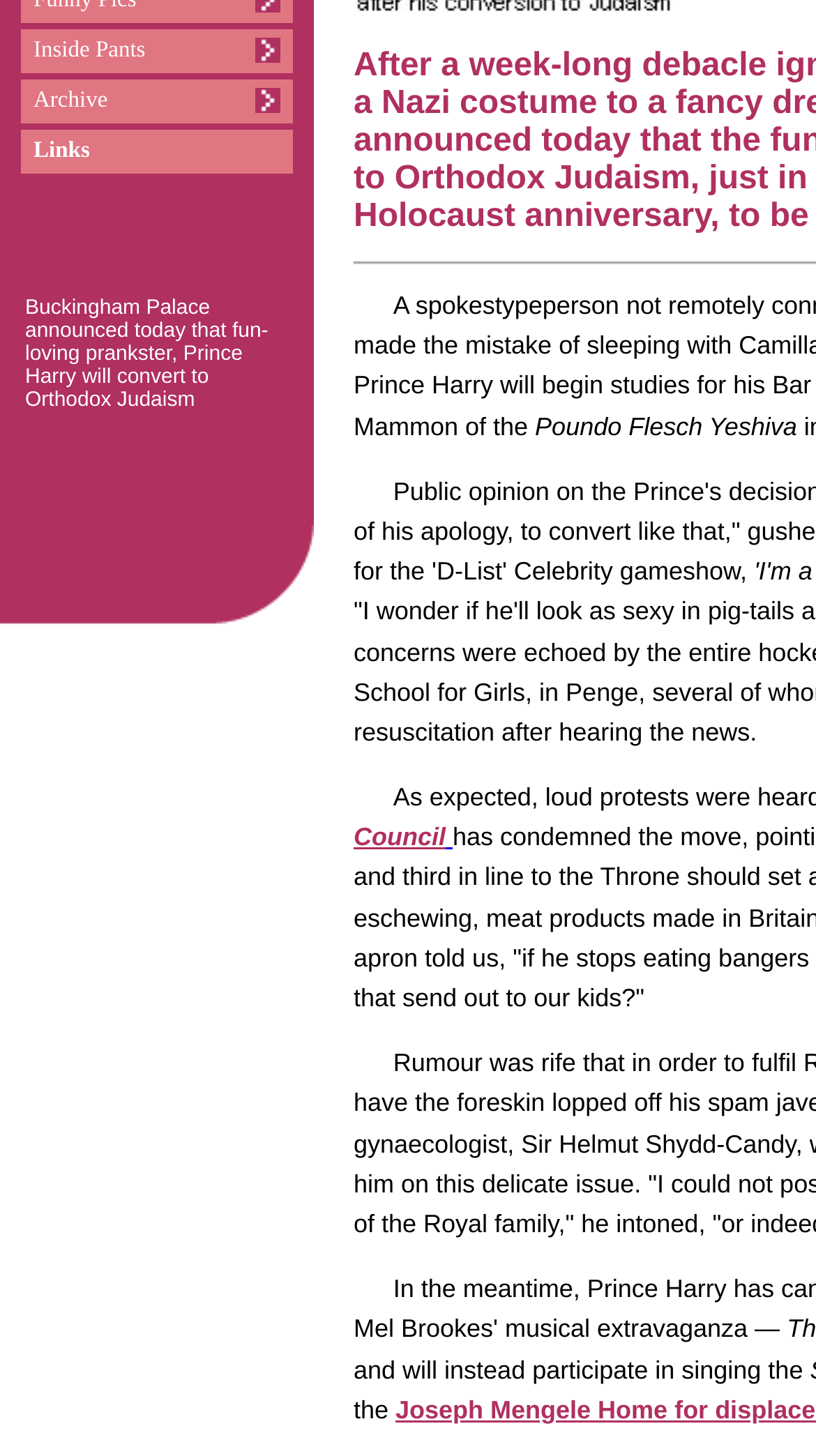Calculate the bounding box coordinates of the UI element given the description: "VPN".

None